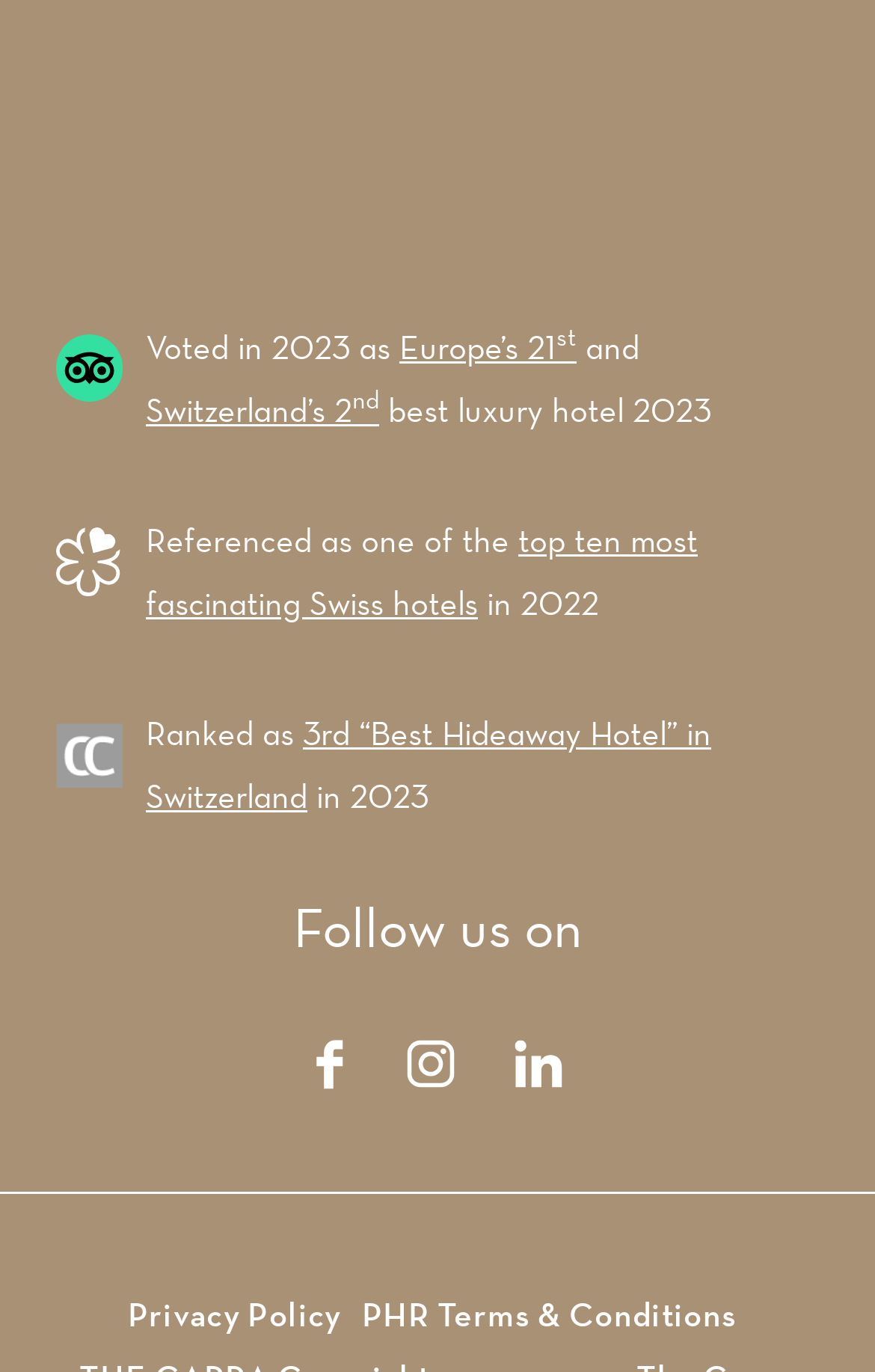What is the ranking of the hotel in Switzerland?
Look at the image and provide a detailed response to the question.

The answer can be found in the text 'Switzerland’s 2nd best luxury hotel 2023' which indicates that the hotel is ranked 2nd in Switzerland.